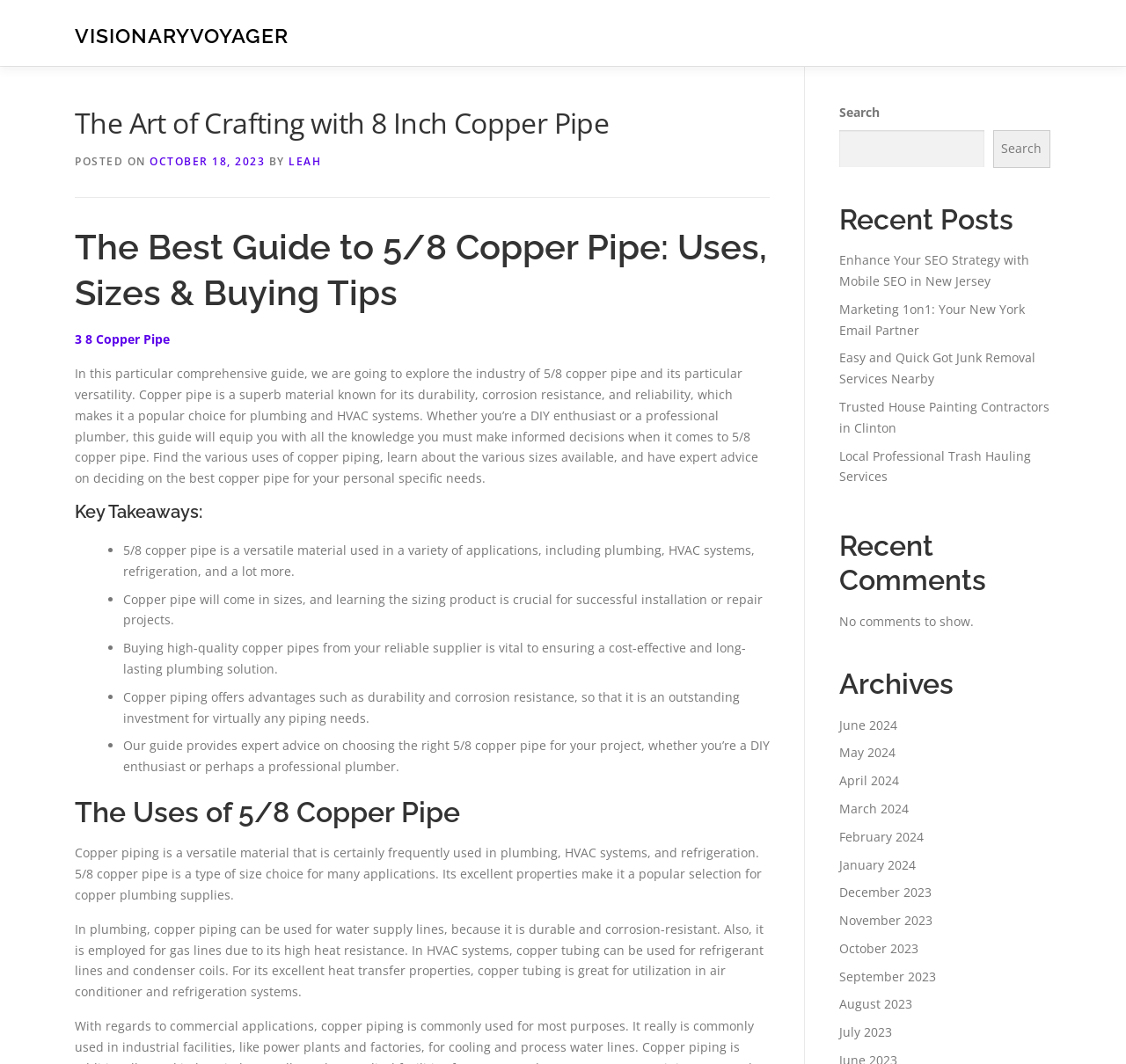Articulate a detailed summary of the webpage's content and design.

The webpage is about "The Art of Crafting with 8 Inch Copper Pipe" and is part of the VisionaryVoyager website. At the top, there are links to "VISIONARYVOYAGER", "Contact", and "Privacy Policy". Below these links, there is a header section with the title "The Art of Crafting with 8 Inch Copper Pipe" and information about the post, including the date "OCTOBER 18, 2023" and the author "LEAH".

The main content of the page is divided into sections. The first section is an introduction to 5/8 copper pipe, its uses, sizes, and buying tips. This section includes a heading, a brief overview of copper pipe, and a list of key takeaways.

The next section is about the uses of 5/8 copper pipe, including its applications in plumbing, HVAC systems, and refrigeration. This section includes a heading and a detailed description of the uses of copper pipe.

On the right side of the page, there is a search bar with a button and a heading "Recent Posts" that lists several links to recent articles. Below this, there is a heading "Recent Comments" with a message indicating that there are no comments to show. Further down, there is a heading "Archives" that lists links to monthly archives from June 2024 to July 2023.

Overall, the webpage provides information about 5/8 copper pipe, its uses, and its applications, along with links to related articles and archives.